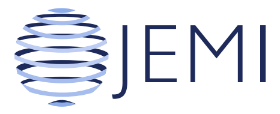Describe thoroughly the contents of the image.

The image features the logo of JEMI (Journal of Entrepreneurship, Management and Innovation). The logo showcases a modern and dynamic design, incorporating stylized line elements that create an impression of movement and connectivity, which reflects the journal's focus on entrepreneurial orientation and innovation. The word "JEMI" is prominently displayed in bold, uppercase letters, enhancing its visibility and impact. This logo symbolizes the journal's commitment to contributing valuable insights and research in the fields of entrepreneurship and management, appealing to scholars and practitioners alike.